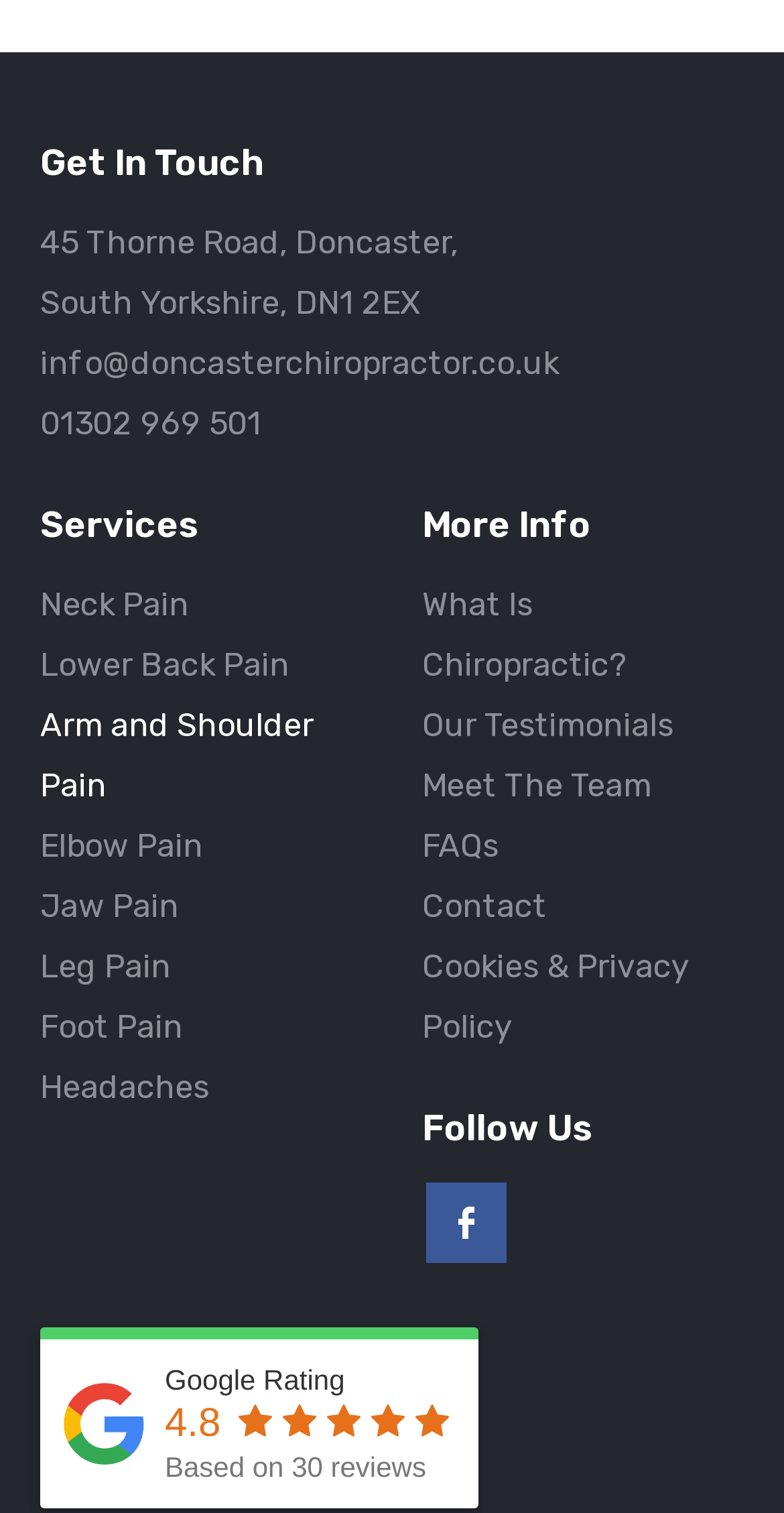Carefully observe the image and respond to the question with a detailed answer:
What is the phone number of Doncaster Chiropractor?

I found the phone number by looking at the link element with the content '01302 969 501' which is a child element of the root element with bounding box coordinates [0.051, 0.267, 0.333, 0.293].